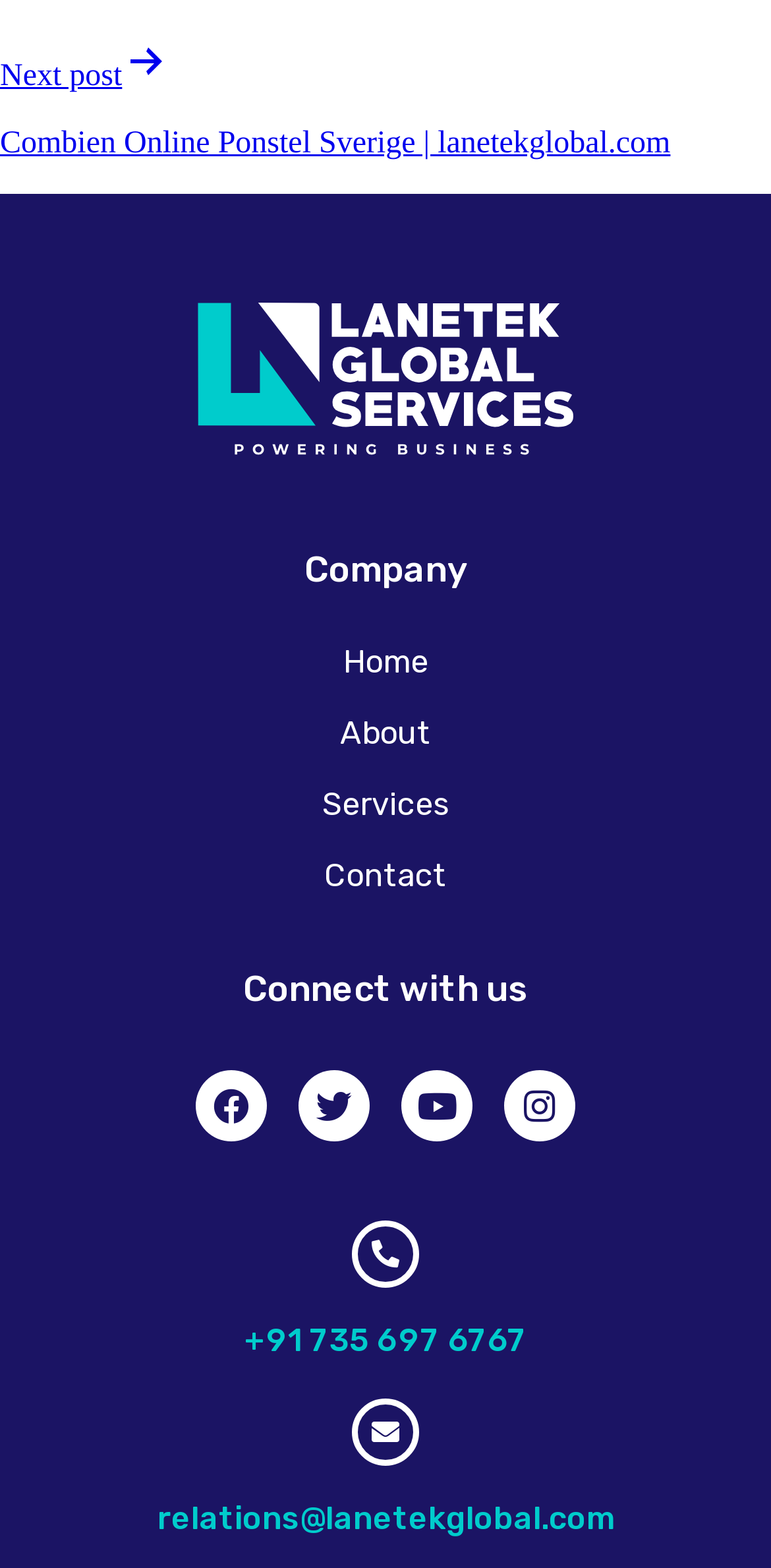Find the bounding box of the element with the following description: "Facebook". The coordinates must be four float numbers between 0 and 1, formatted as [left, top, right, bottom].

[0.254, 0.682, 0.346, 0.728]